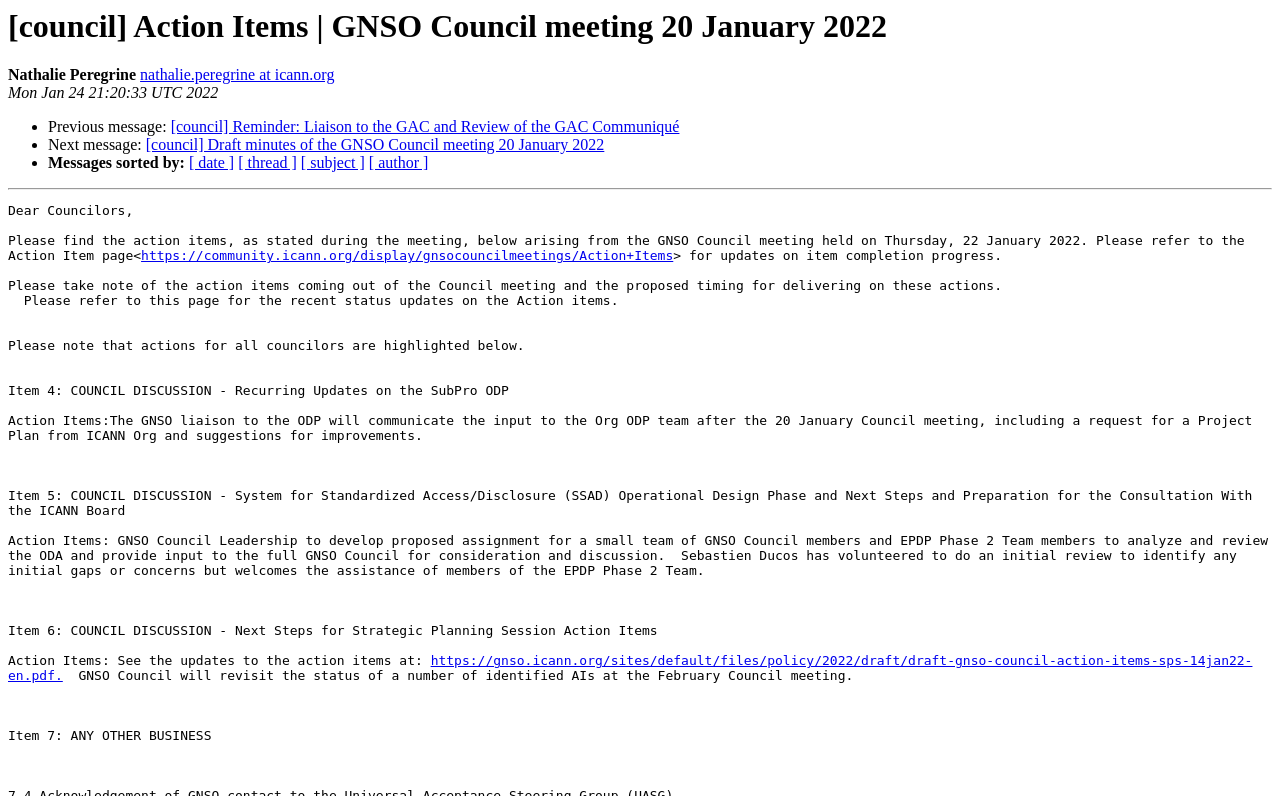Determine the bounding box coordinates of the UI element described by: "[ date ]".

[0.148, 0.194, 0.183, 0.215]